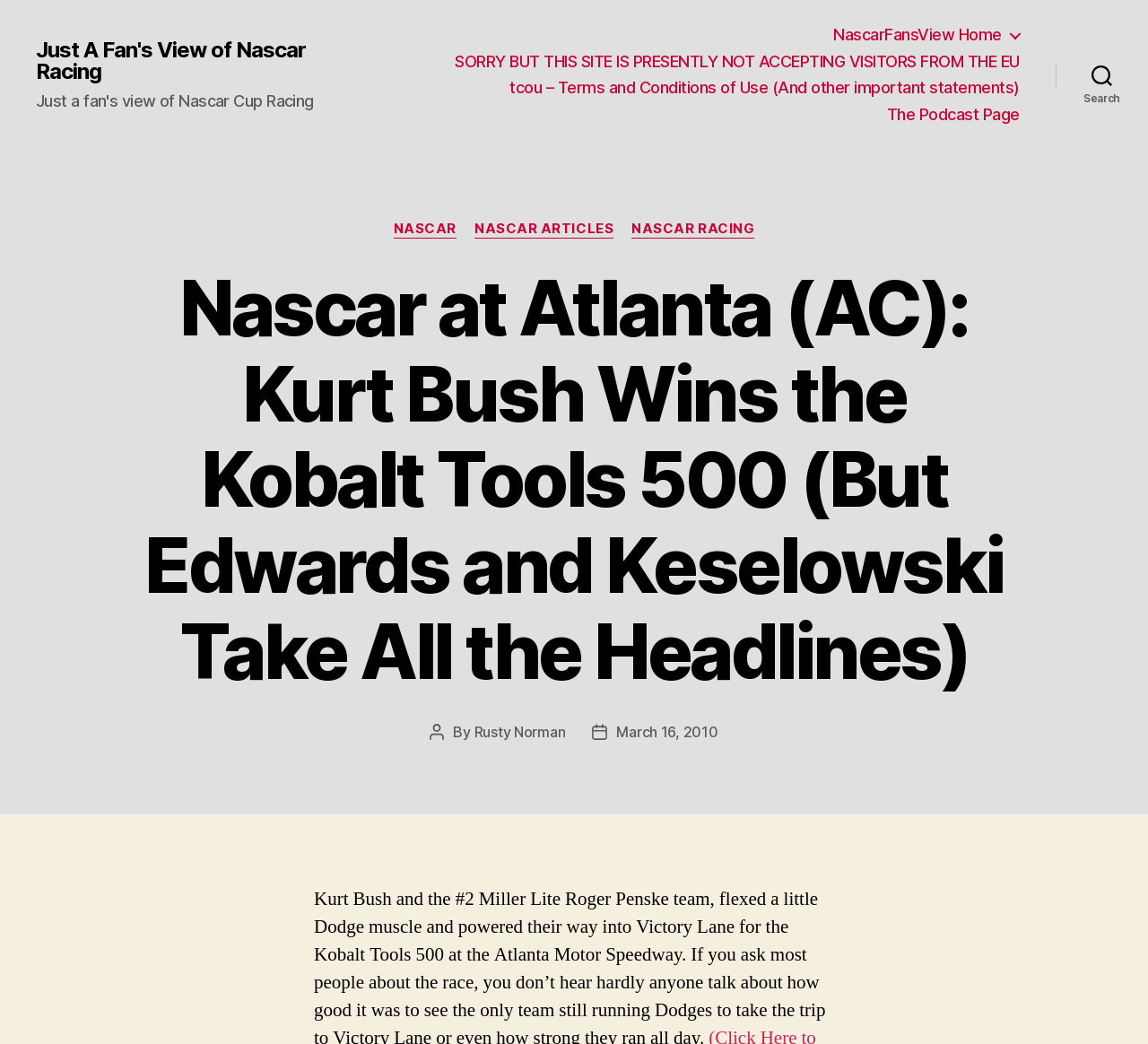Using the provided description Search, find the bounding box coordinates for the UI element. Provide the coordinates in (top-left x, top-left y, bottom-right x, bottom-right y) format, ensuring all values are between 0 and 1.

[0.92, 0.053, 1.0, 0.09]